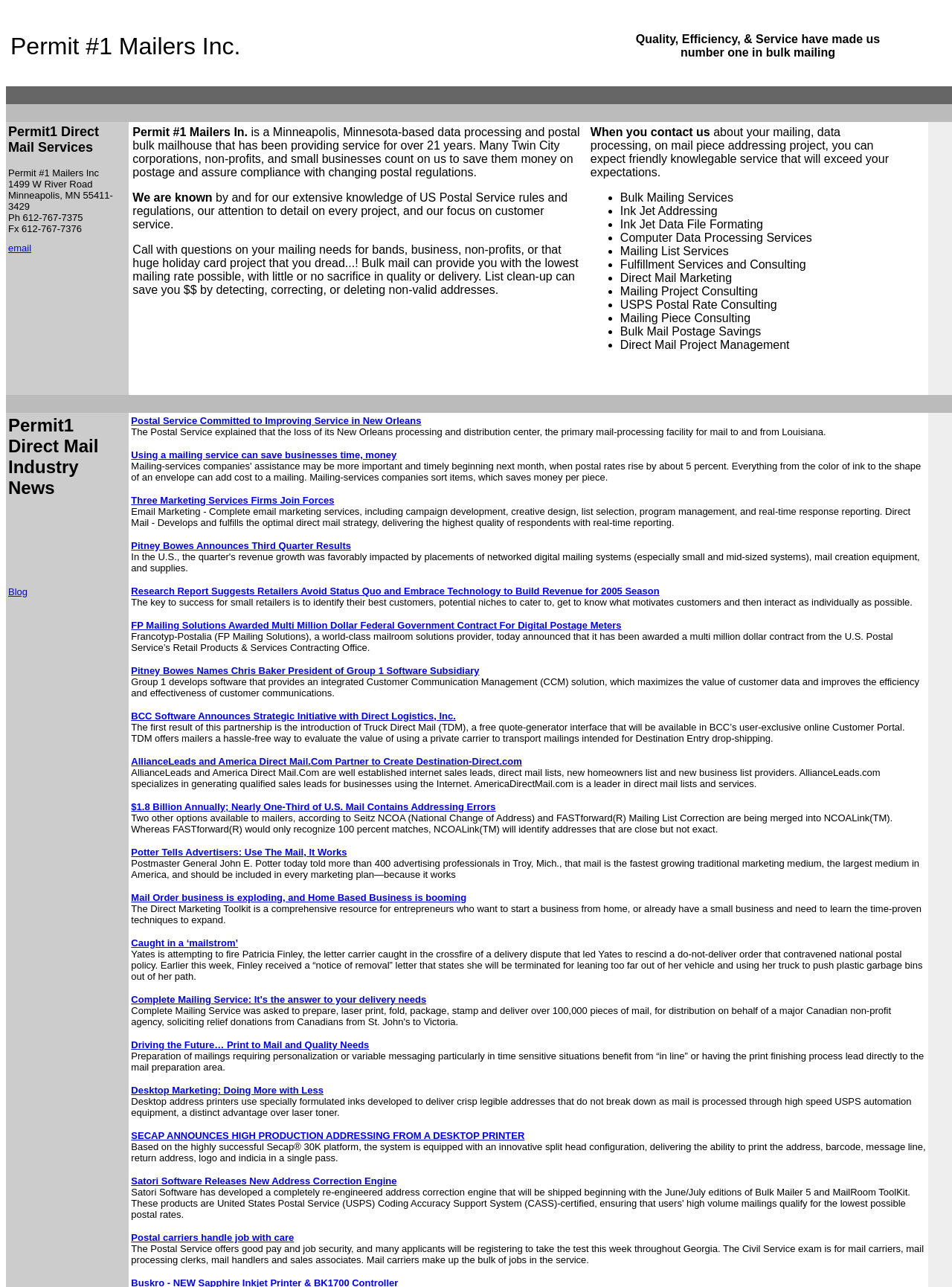Based on the element description: "Blog", identify the UI element and provide its bounding box coordinates. Use four float numbers between 0 and 1, [left, top, right, bottom].

[0.009, 0.454, 0.029, 0.464]